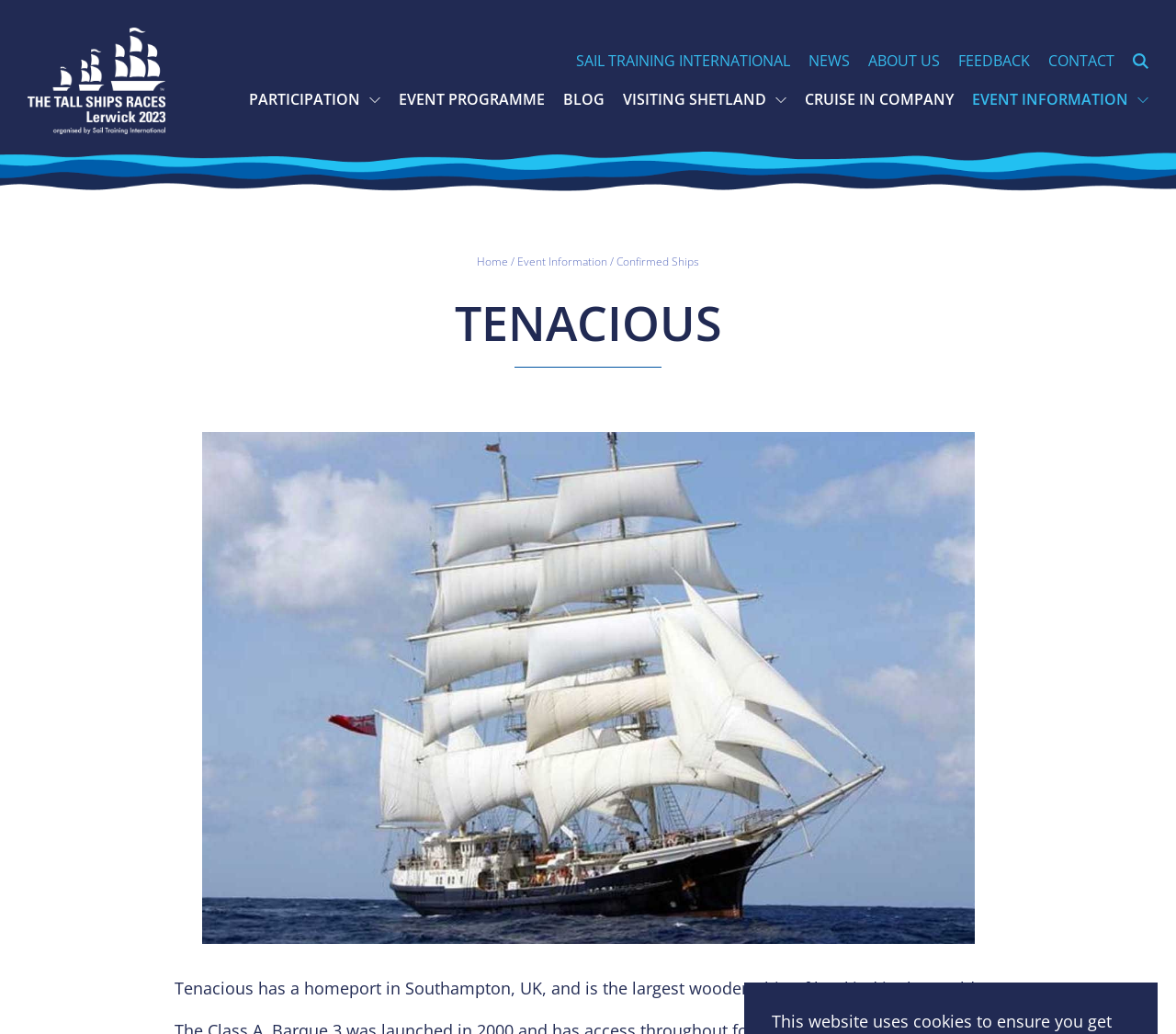Provide the bounding box coordinates of the HTML element this sentence describes: "Feedback". The bounding box coordinates consist of four float numbers between 0 and 1, i.e., [left, top, right, bottom].

[0.807, 0.049, 0.884, 0.069]